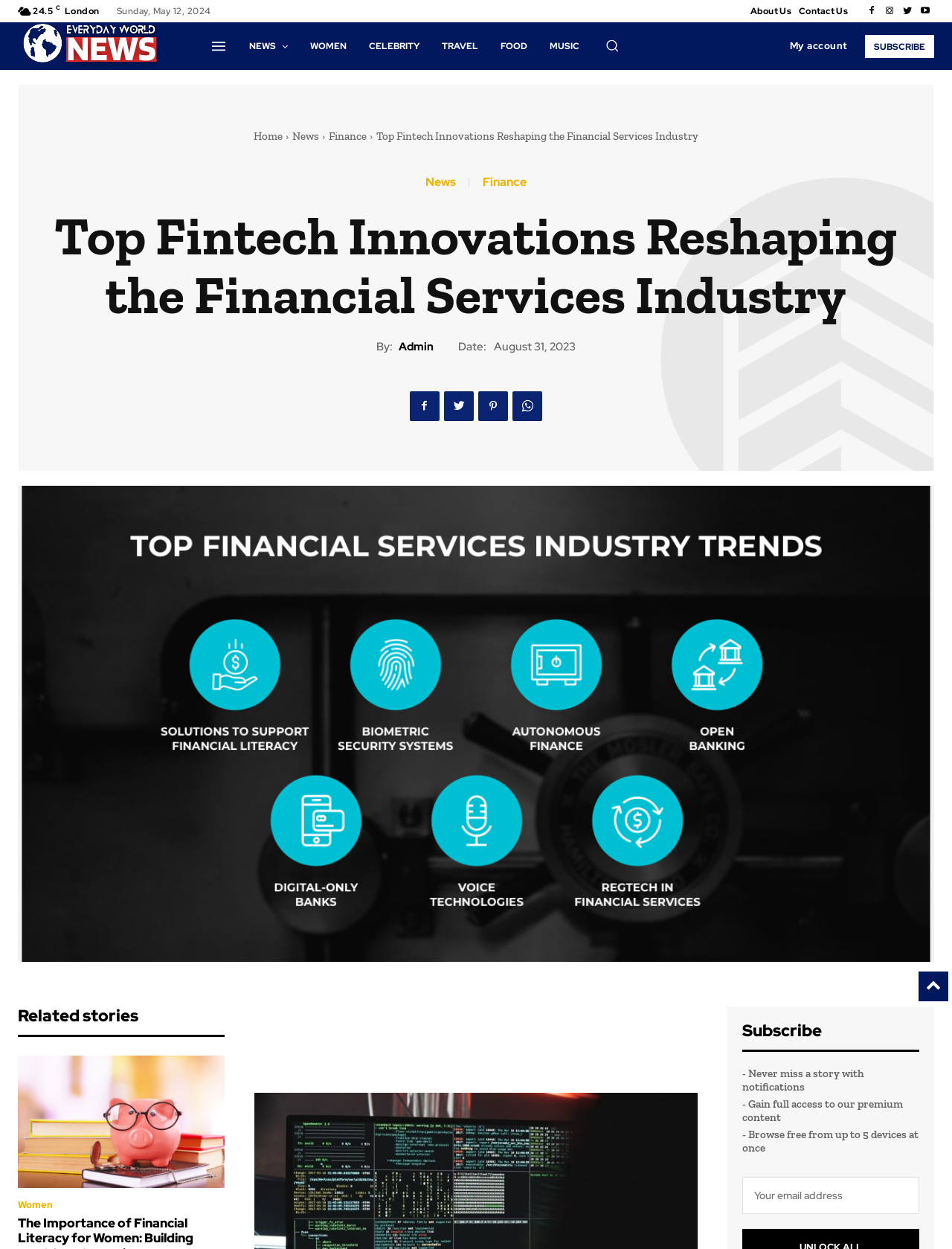Answer briefly with one word or phrase:
What is the purpose of the textbox at the bottom?

Subscribe with email